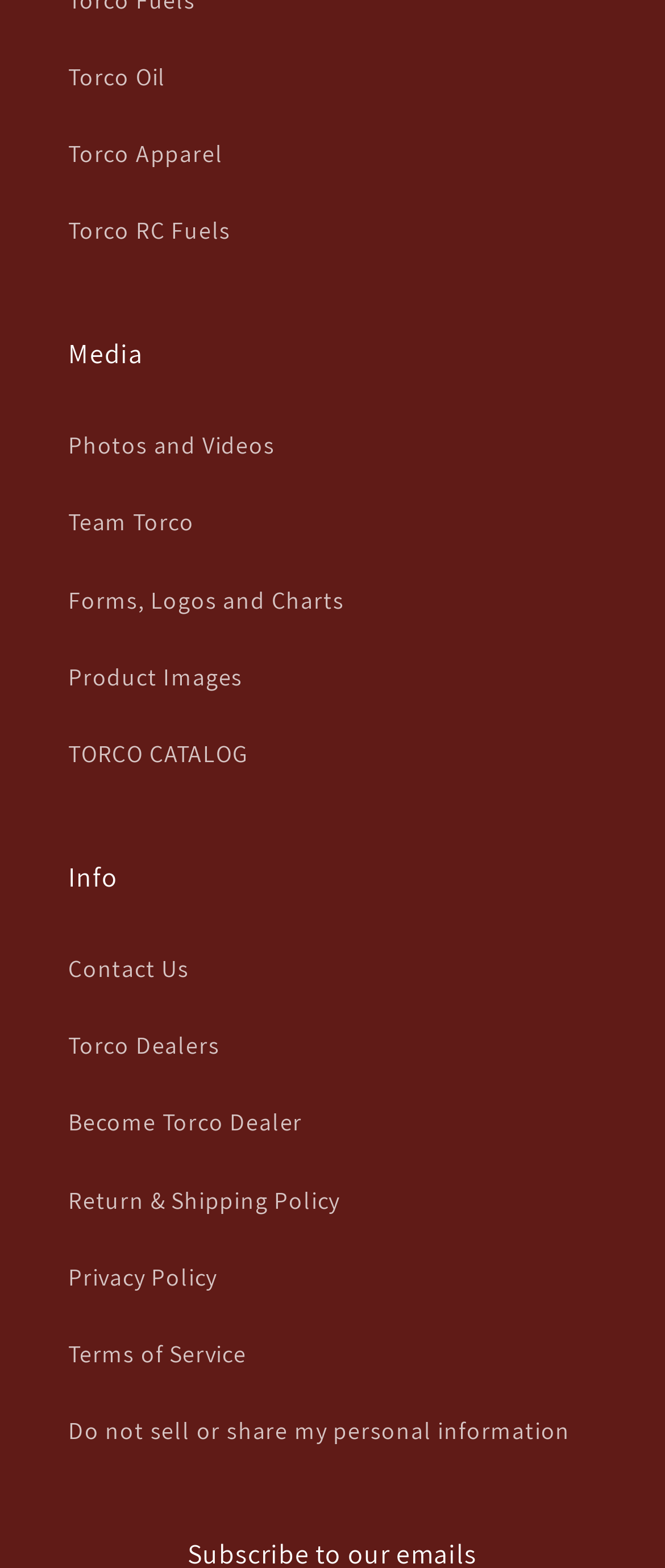Identify and provide the bounding box for the element described by: "Toggle navigation".

None